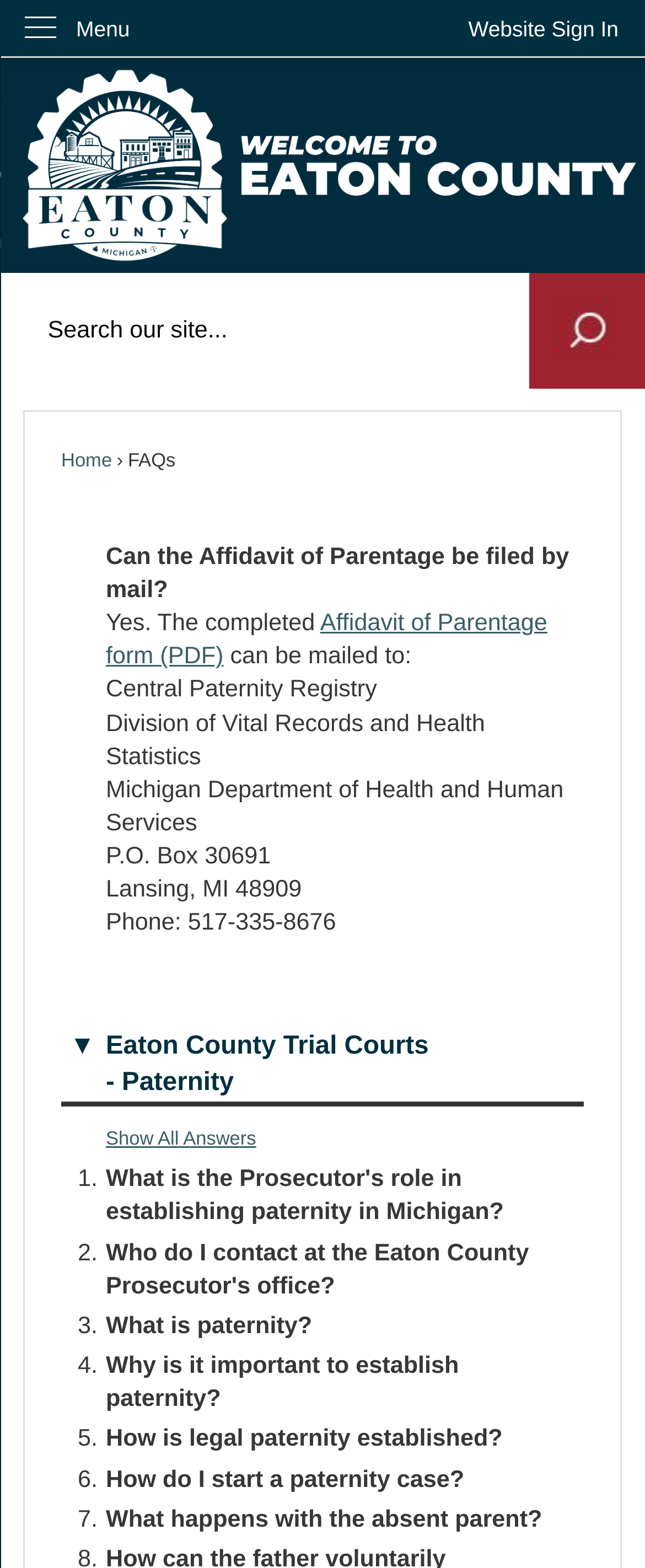Locate the bounding box coordinates of the clickable area needed to fulfill the instruction: "Go to the Home page".

[0.095, 0.288, 0.174, 0.301]